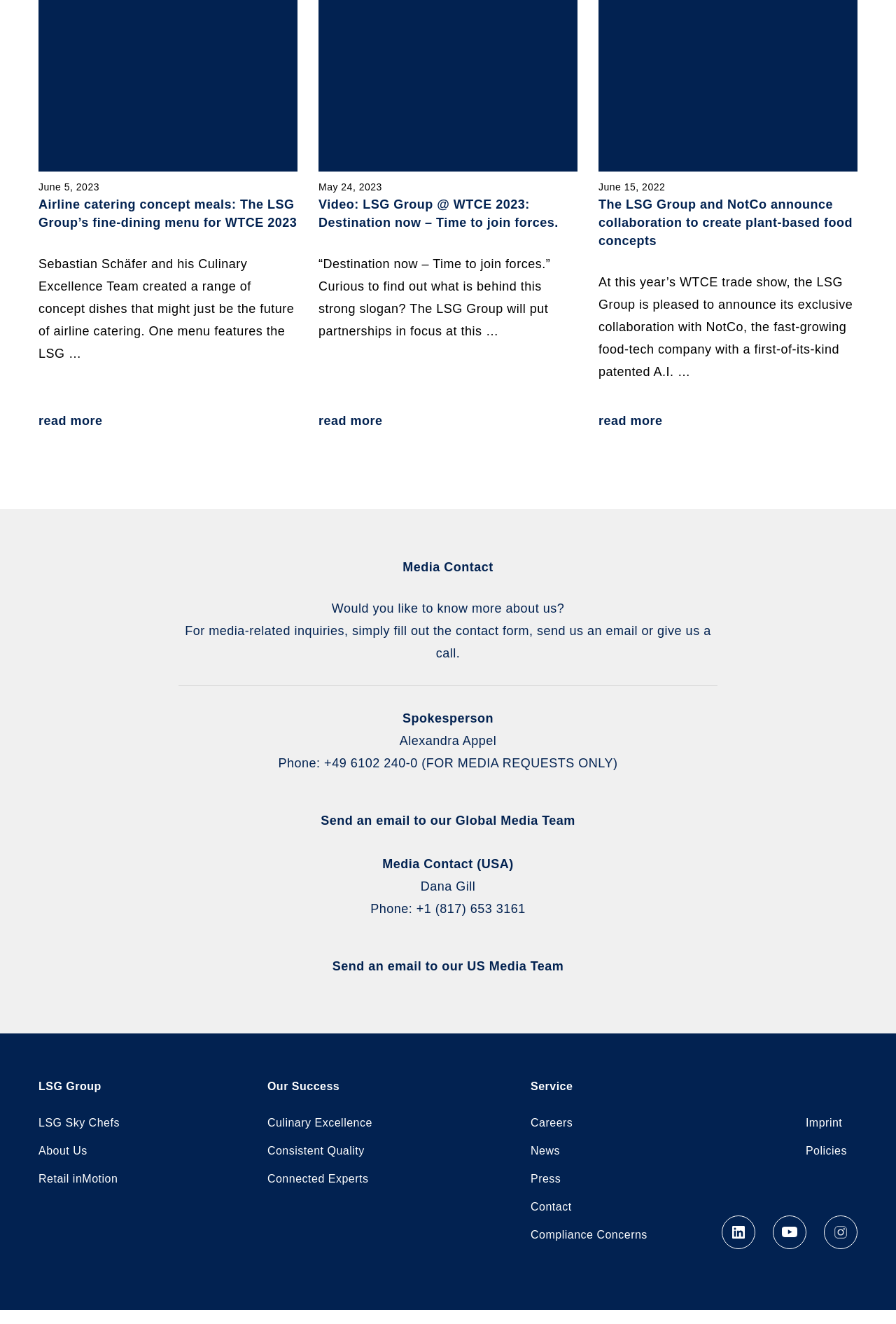Please specify the bounding box coordinates of the area that should be clicked to accomplish the following instruction: "read more about Video: LSG Group @ WTCE 2023". The coordinates should consist of four float numbers between 0 and 1, i.e., [left, top, right, bottom].

[0.355, 0.309, 0.427, 0.326]